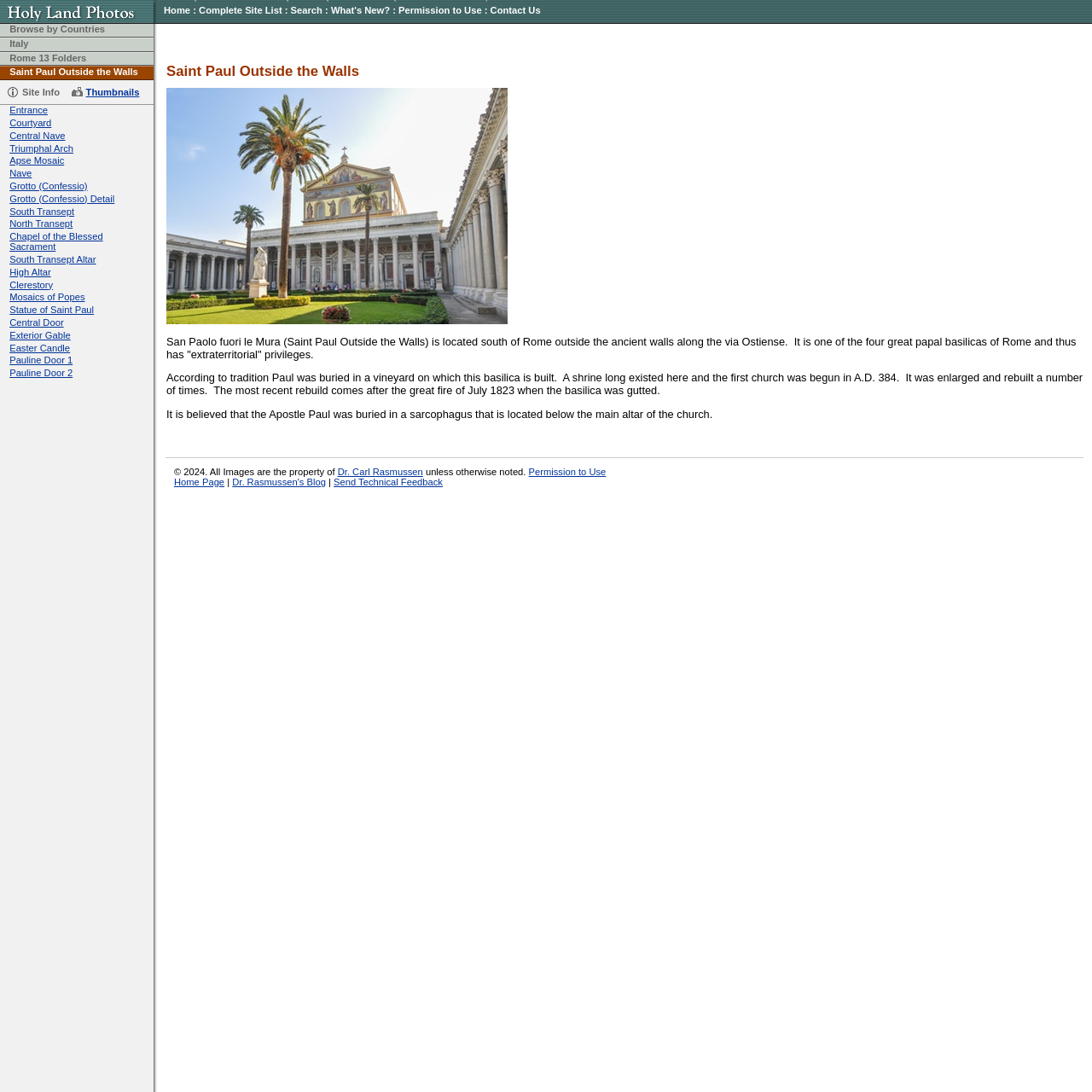What is believed to be buried below the main altar?
Please provide a single word or phrase answer based on the image.

The Apostle Paul